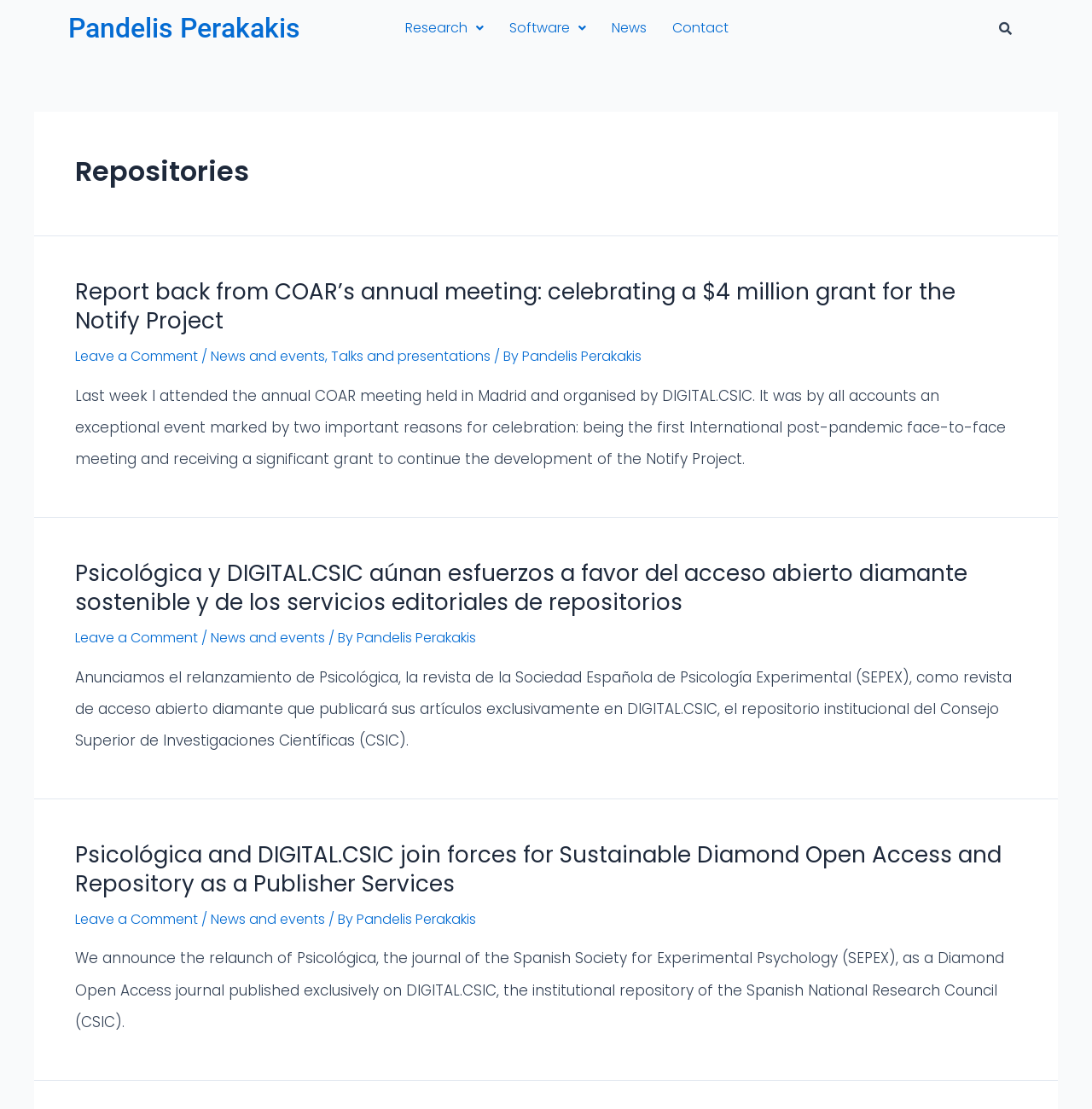Determine the bounding box coordinates of the section I need to click to execute the following instruction: "Search for repositories". Provide the coordinates as four float numbers between 0 and 1, i.e., [left, top, right, bottom].

[0.801, 0.011, 0.934, 0.039]